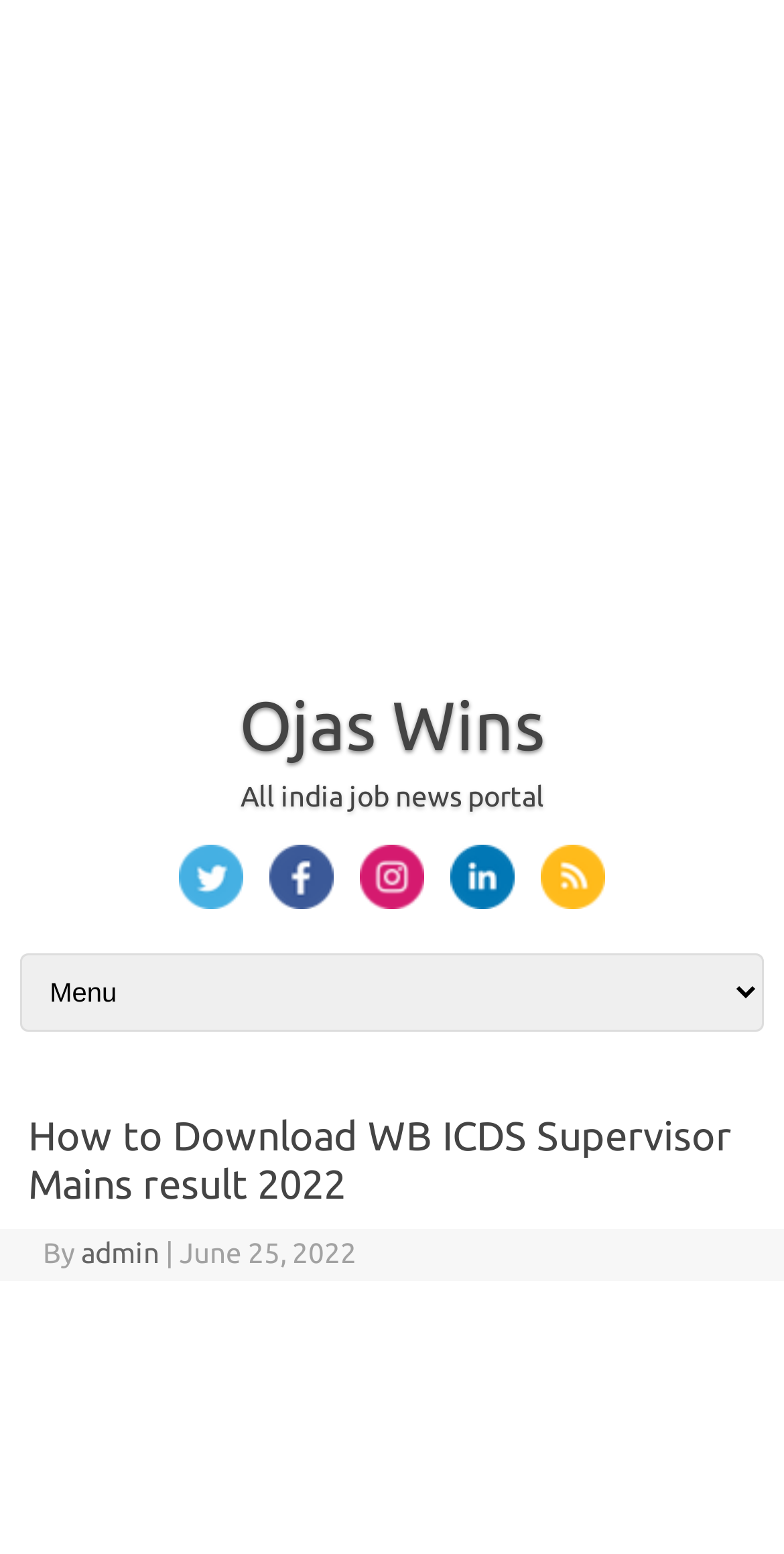What is the author of the article?
Using the image as a reference, give an elaborate response to the question.

The author of the article can be found in the link element with the text 'admin' which is located below the header of the webpage, suggesting that 'admin' is the author of the article.